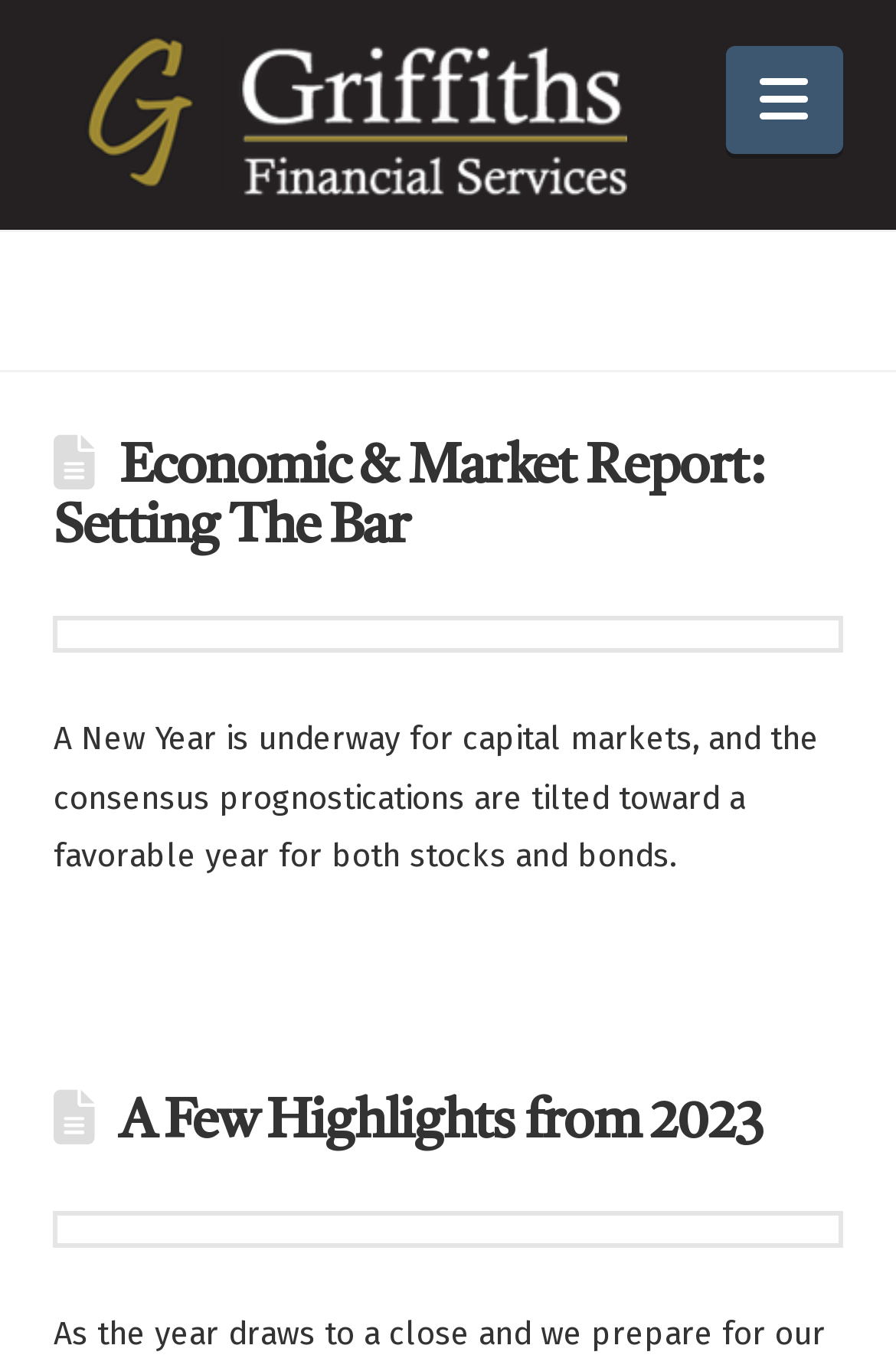Given the element description, predict the bounding box coordinates in the format (top-left x, top-left y, bottom-right x, bottom-right y), using floating point numbers between 0 and 1: Powered by WordPress

None